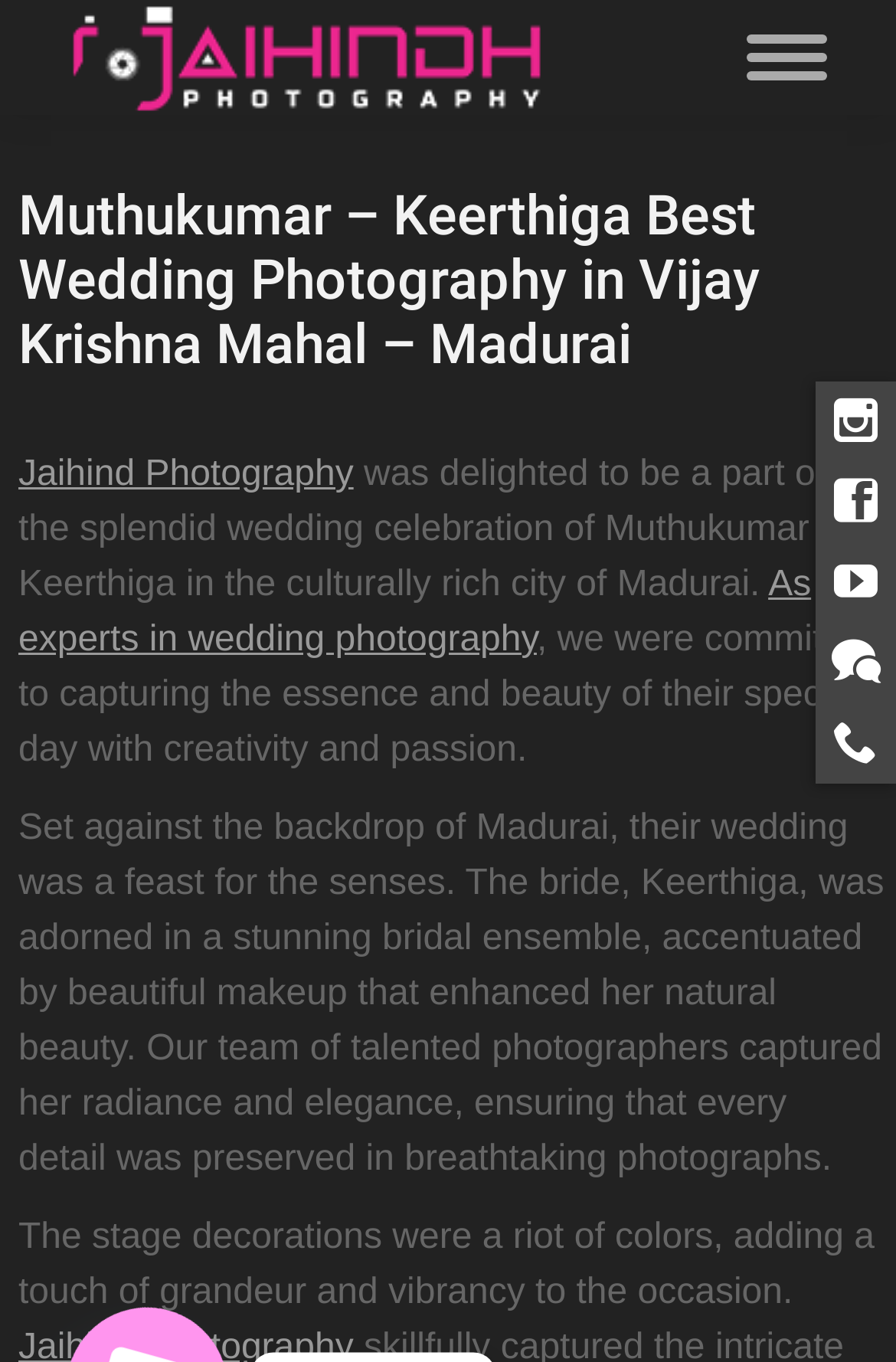What is the profession of the experts mentioned?
Based on the image, please offer an in-depth response to the question.

I found the answer by reading the text in the heading element 'Muthukumar – Keerthiga Best Wedding Photography in Vijay Krishna Mahal – Madurai' and its child elements, which mention the experts as being committed to capturing the essence and beauty of the wedding day with creativity and passion, indicating that they are experts in wedding photography.